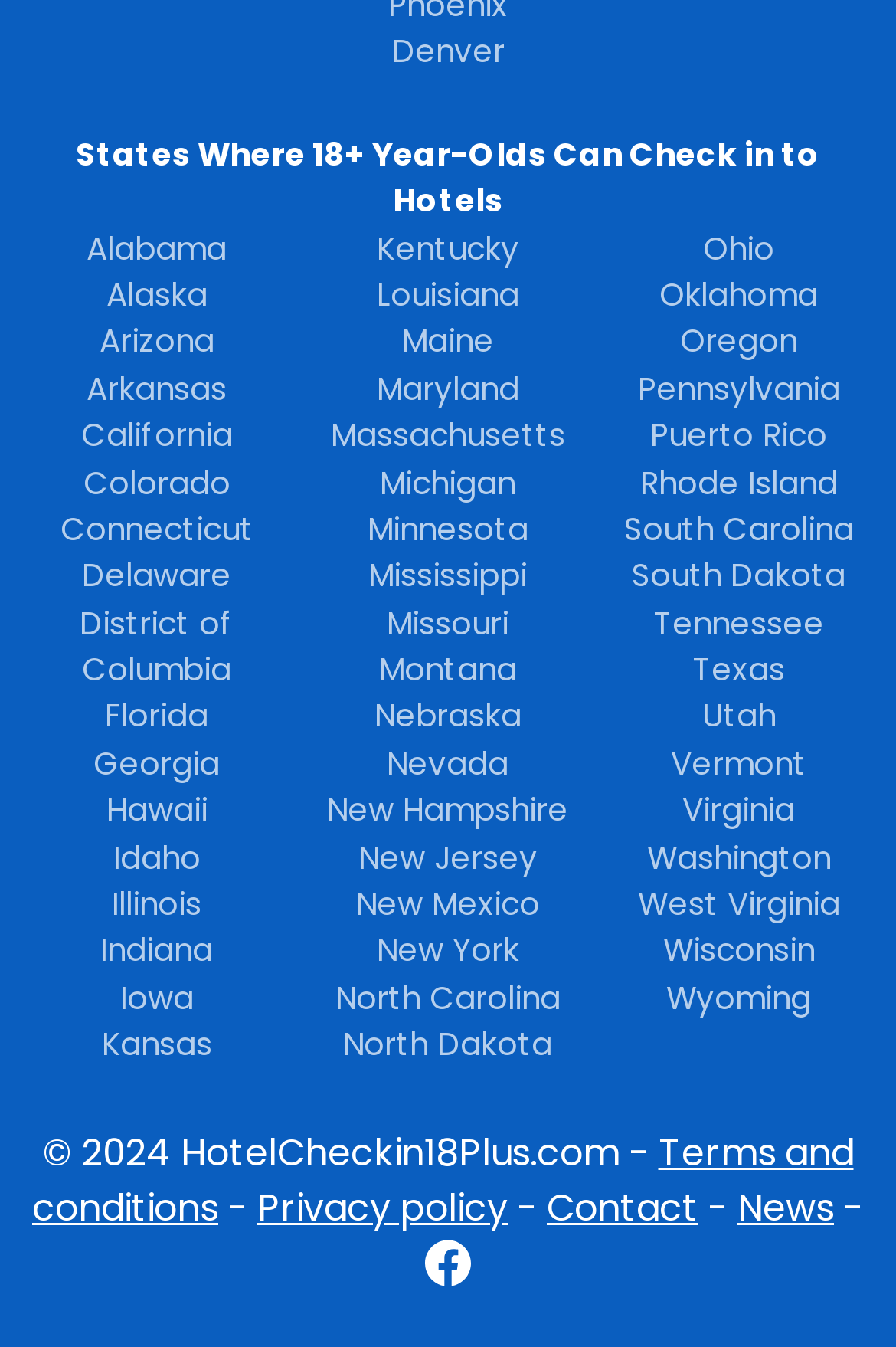How many states are listed on this webpage?
Provide an in-depth and detailed explanation in response to the question.

I counted the number of links to different states, and there are 50 links, which corresponds to the 50 states in the United States.